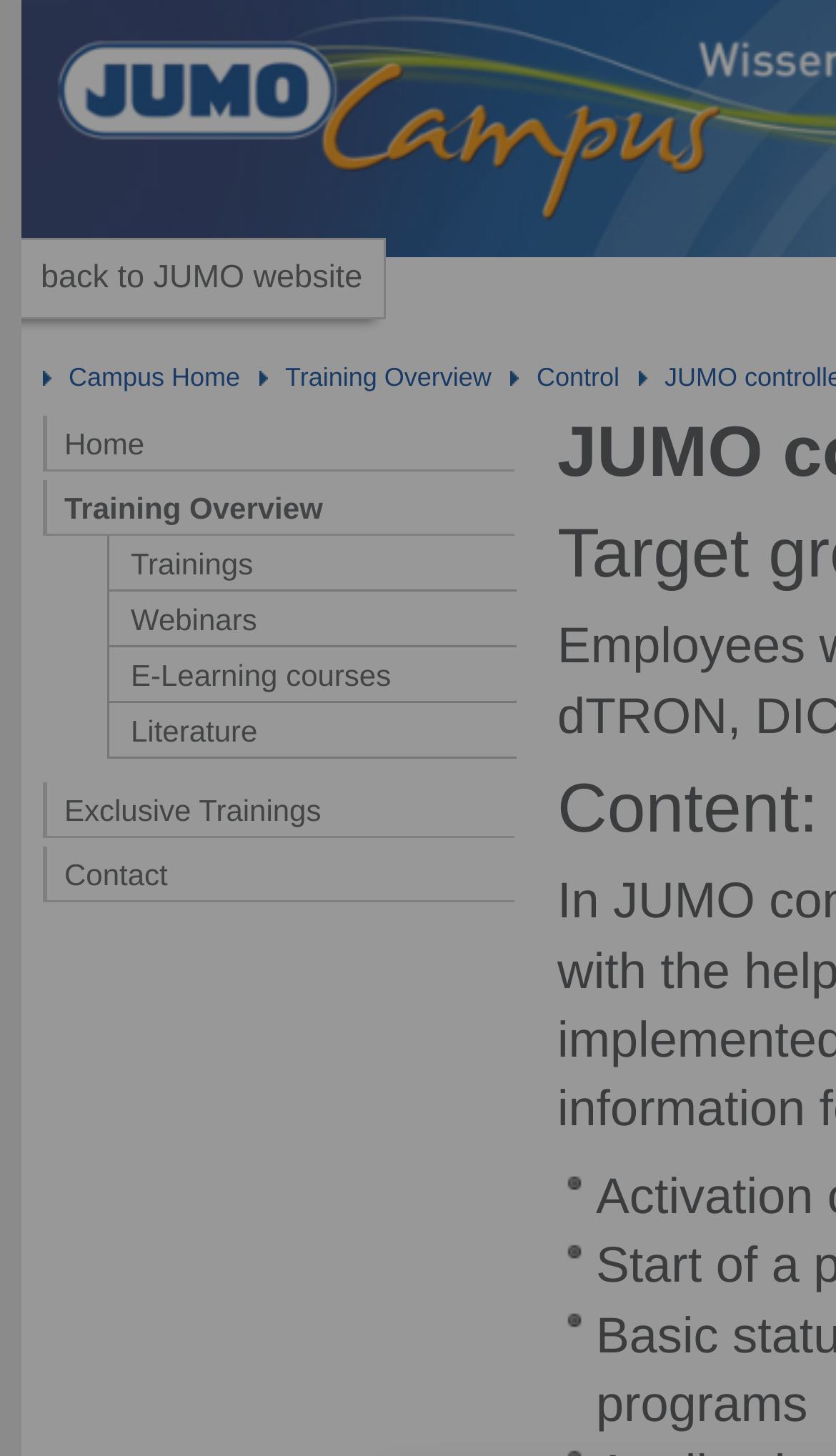Find and provide the bounding box coordinates for the UI element described here: "back to JUMO website". The coordinates should be given as four float numbers between 0 and 1: [left, top, right, bottom].

[0.026, 0.165, 0.457, 0.218]